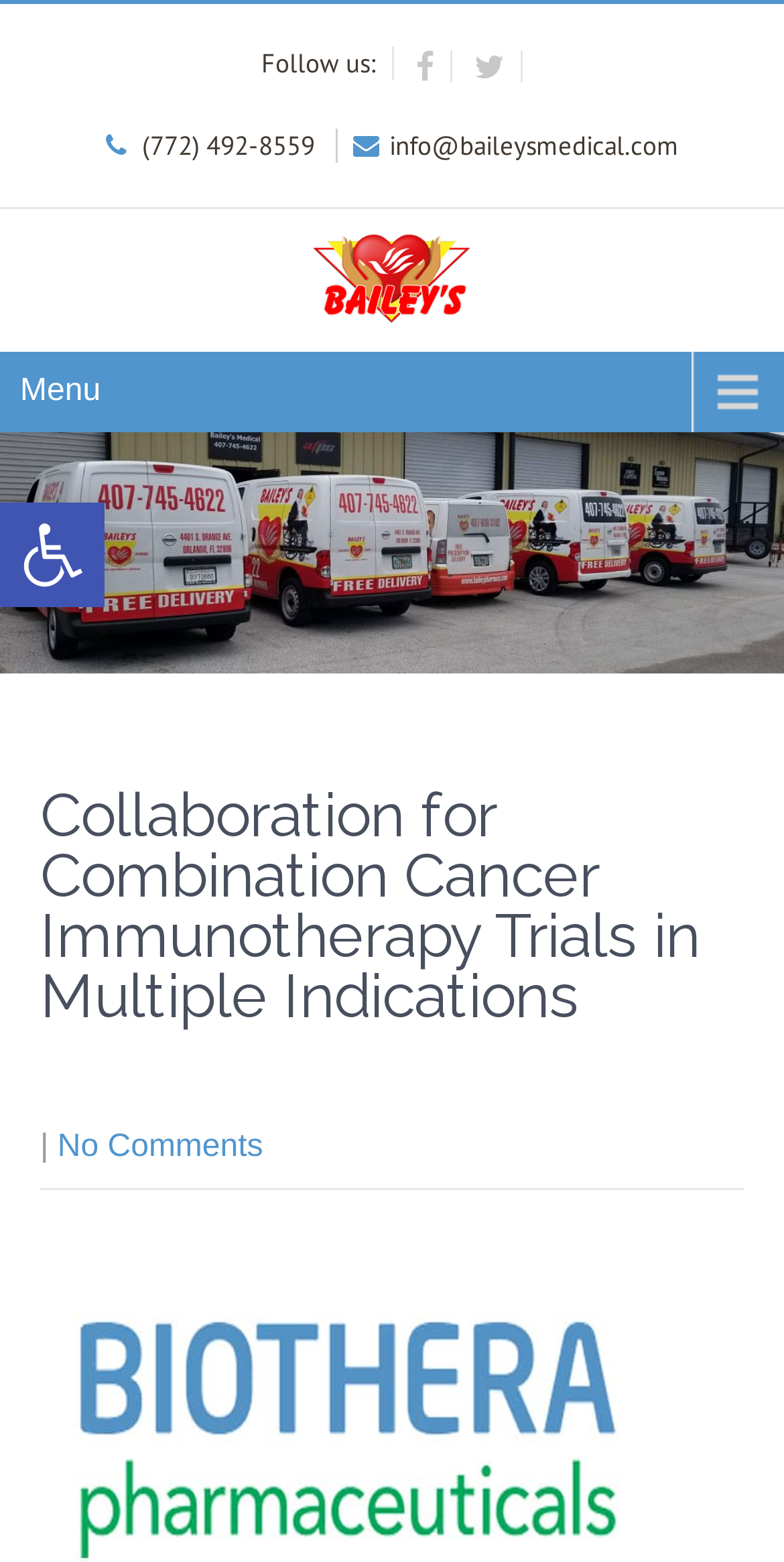Given the description: "parent_node: Follow us: title="facebook"", determine the bounding box coordinates of the UI element. The coordinates should be formatted as four float numbers between 0 and 1, [left, top, right, bottom].

[0.51, 0.032, 0.577, 0.052]